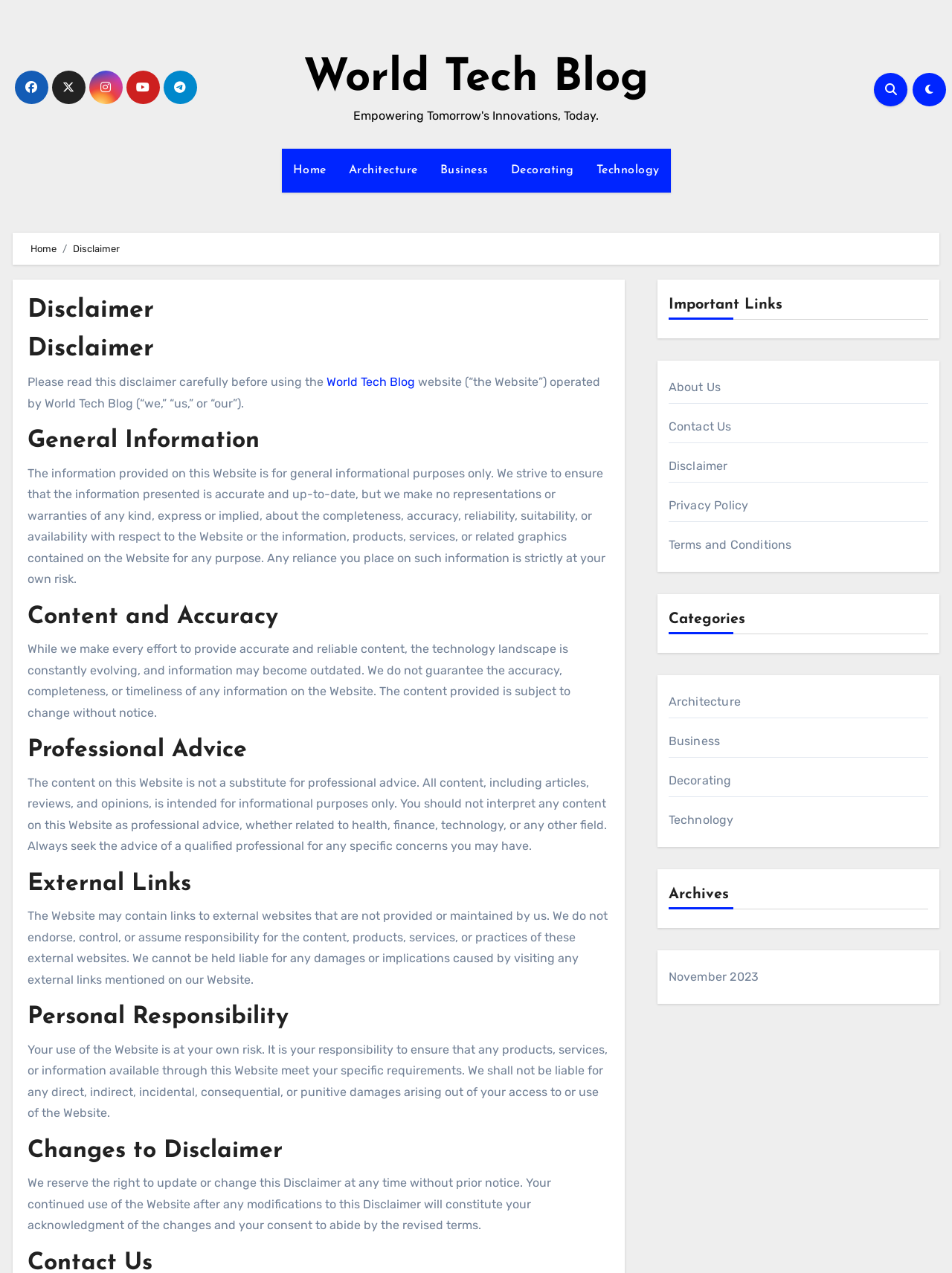Find the bounding box coordinates of the element I should click to carry out the following instruction: "Check the Archives for November 2023".

[0.702, 0.762, 0.797, 0.773]